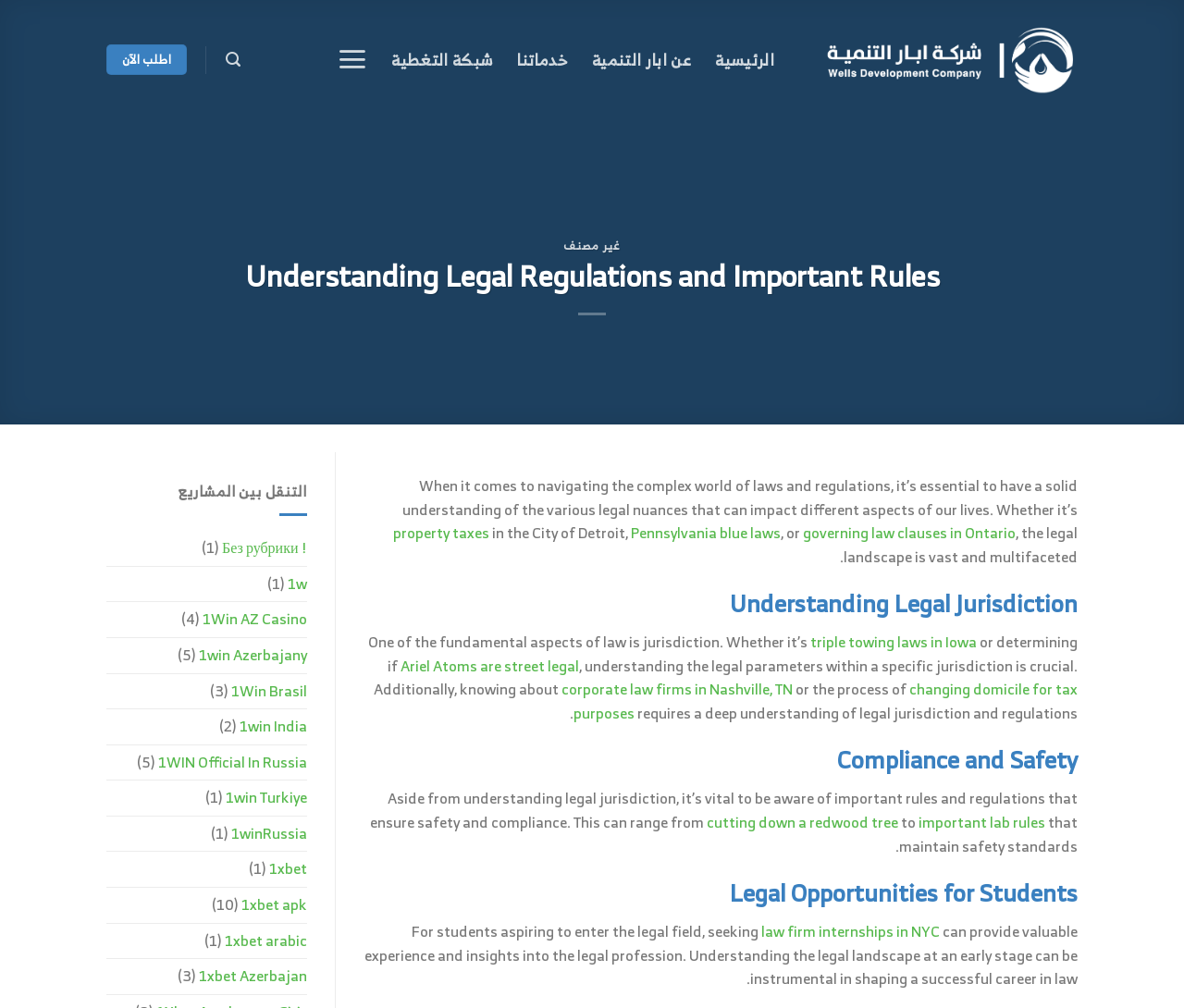Locate the bounding box coordinates of the area you need to click to fulfill this instruction: 'Search for something'. The coordinates must be in the form of four float numbers ranging from 0 to 1: [left, top, right, bottom].

[0.19, 0.041, 0.203, 0.077]